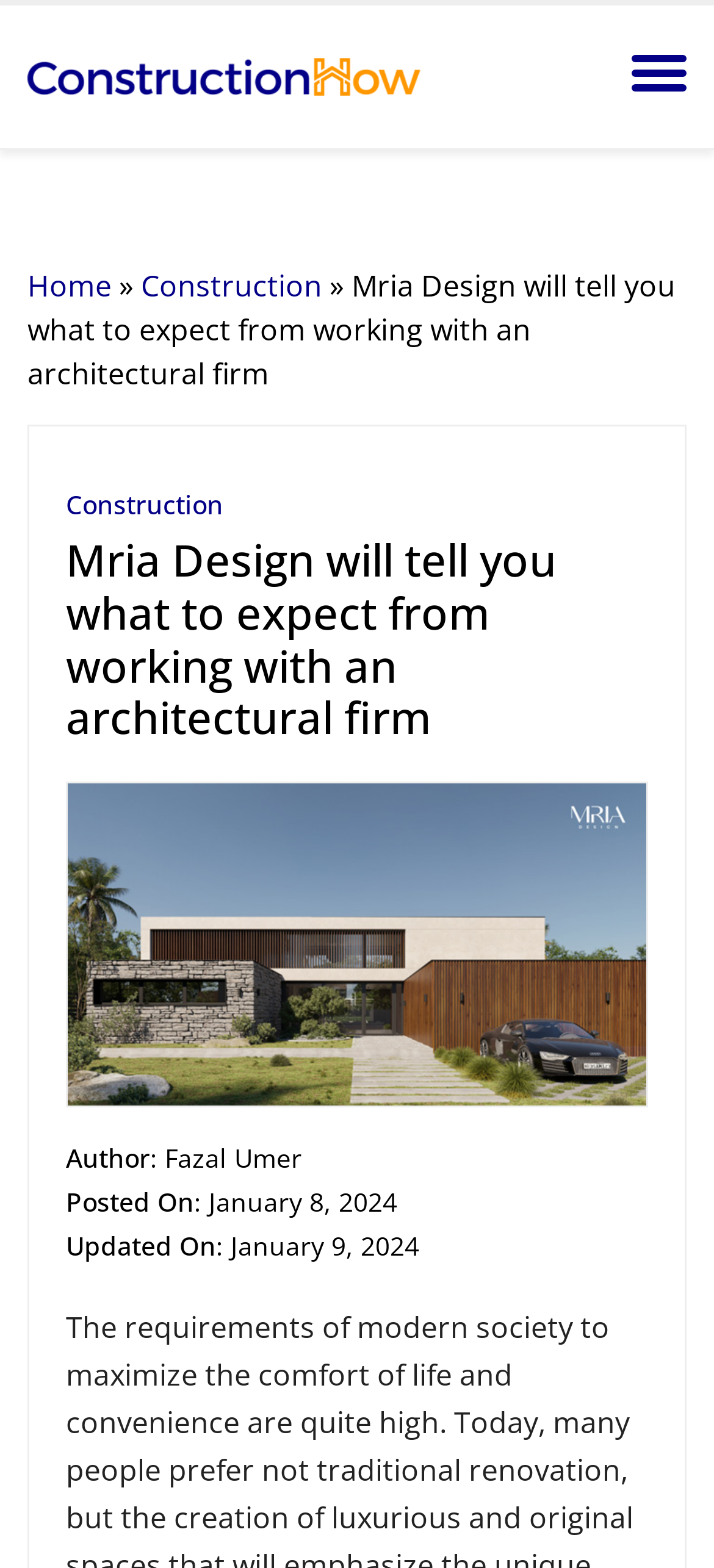What is the logo of the website?
Give a single word or phrase answer based on the content of the image.

Mria Design